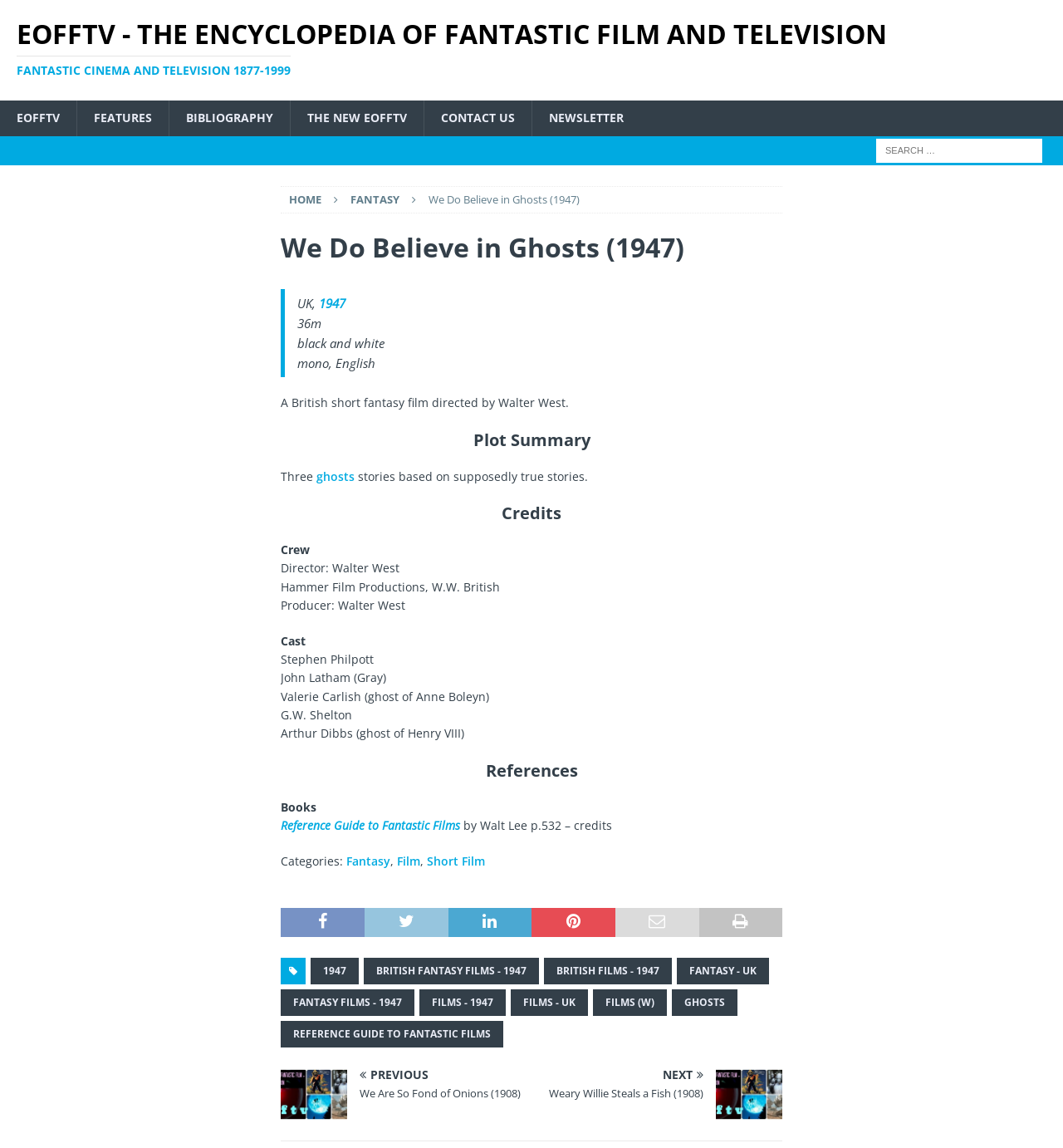Please identify the bounding box coordinates of the element's region that I should click in order to complete the following instruction: "Go to HOME page". The bounding box coordinates consist of four float numbers between 0 and 1, i.e., [left, top, right, bottom].

[0.272, 0.167, 0.303, 0.18]